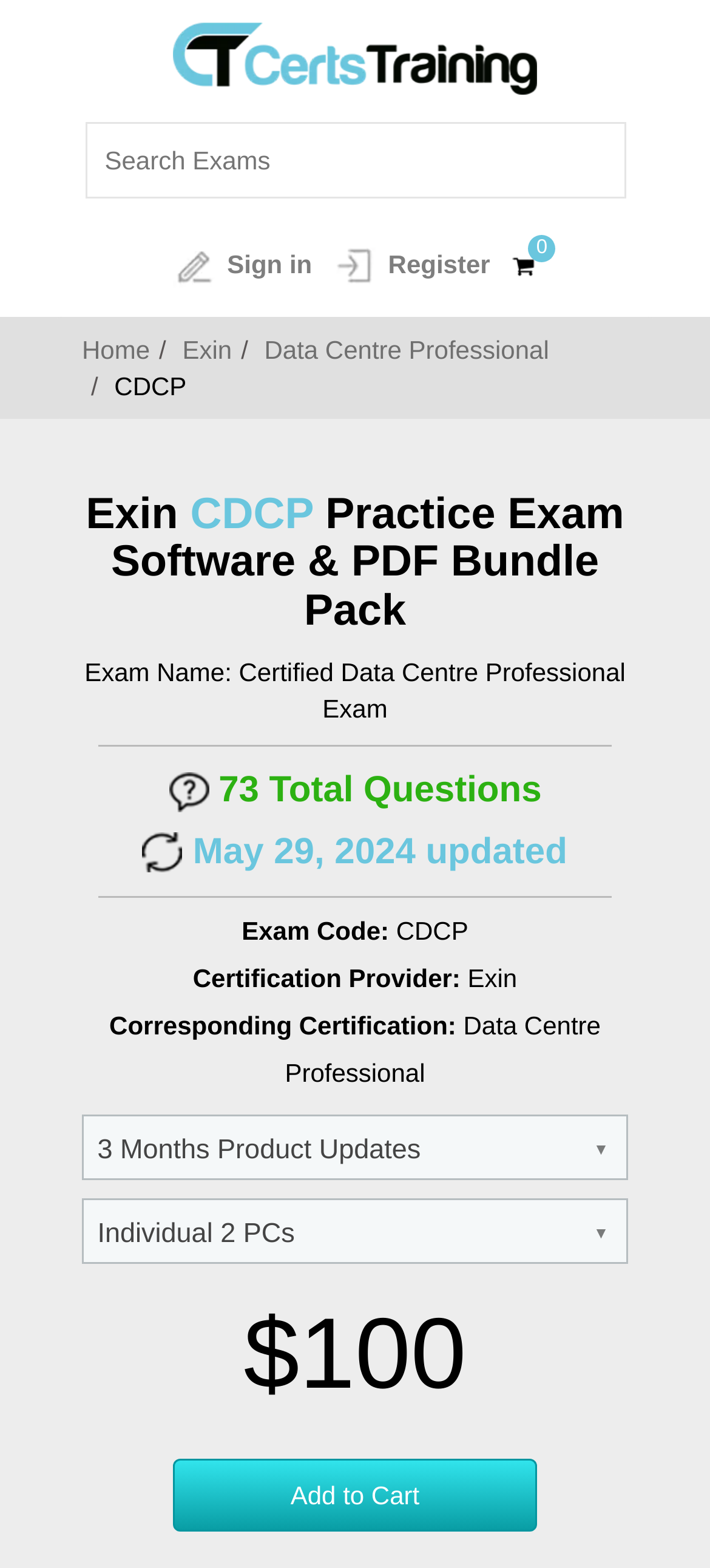Identify the bounding box for the UI element specified in this description: "Sign in". The coordinates must be four float numbers between 0 and 1, formatted as [left, top, right, bottom].

[0.243, 0.159, 0.44, 0.178]